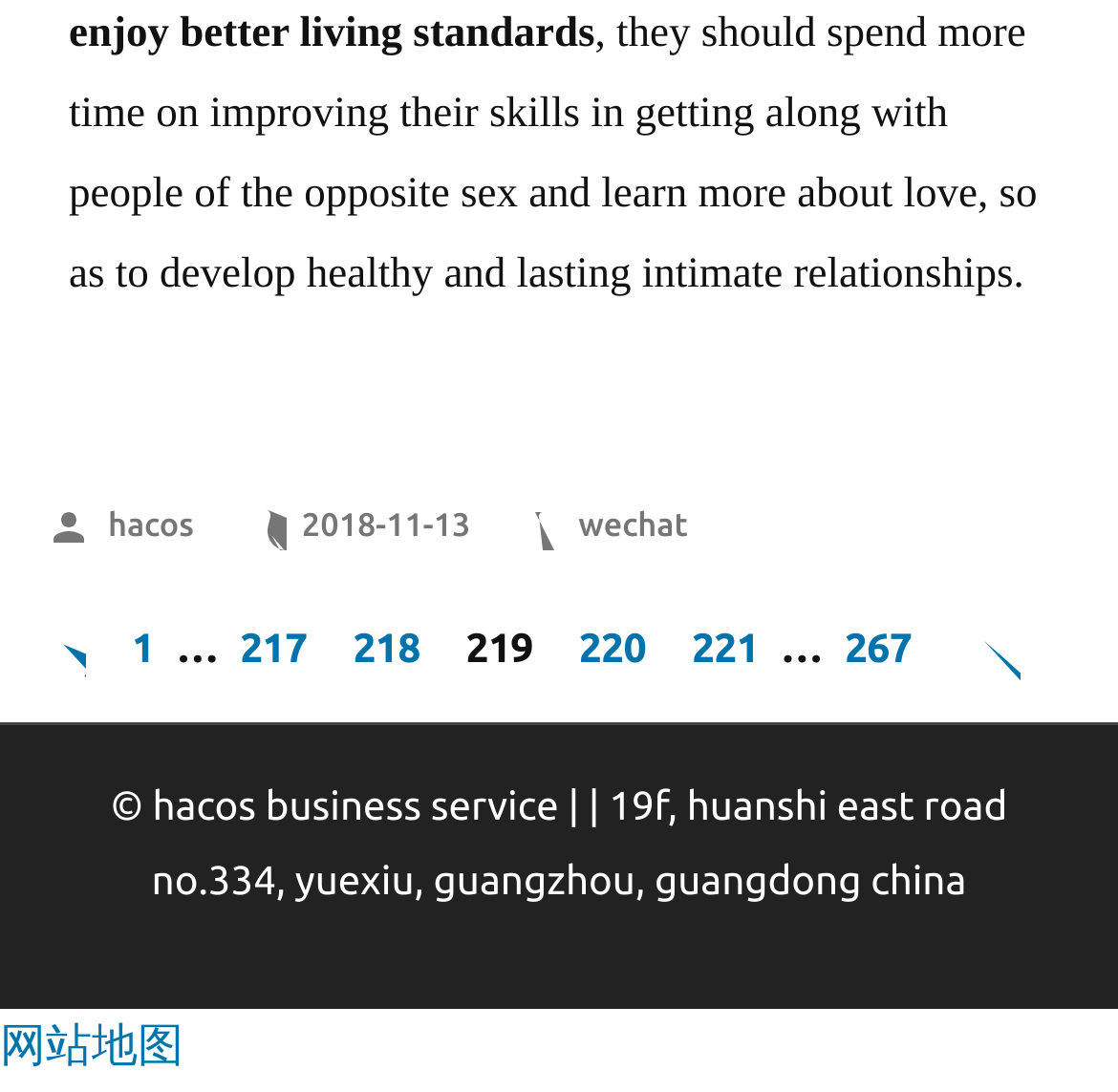Give a concise answer of one word or phrase to the question: 
What is the address of hacos business service?

19f, Huanshi East Road No.334, Yuexiu, Guangzhou, Guangdong China